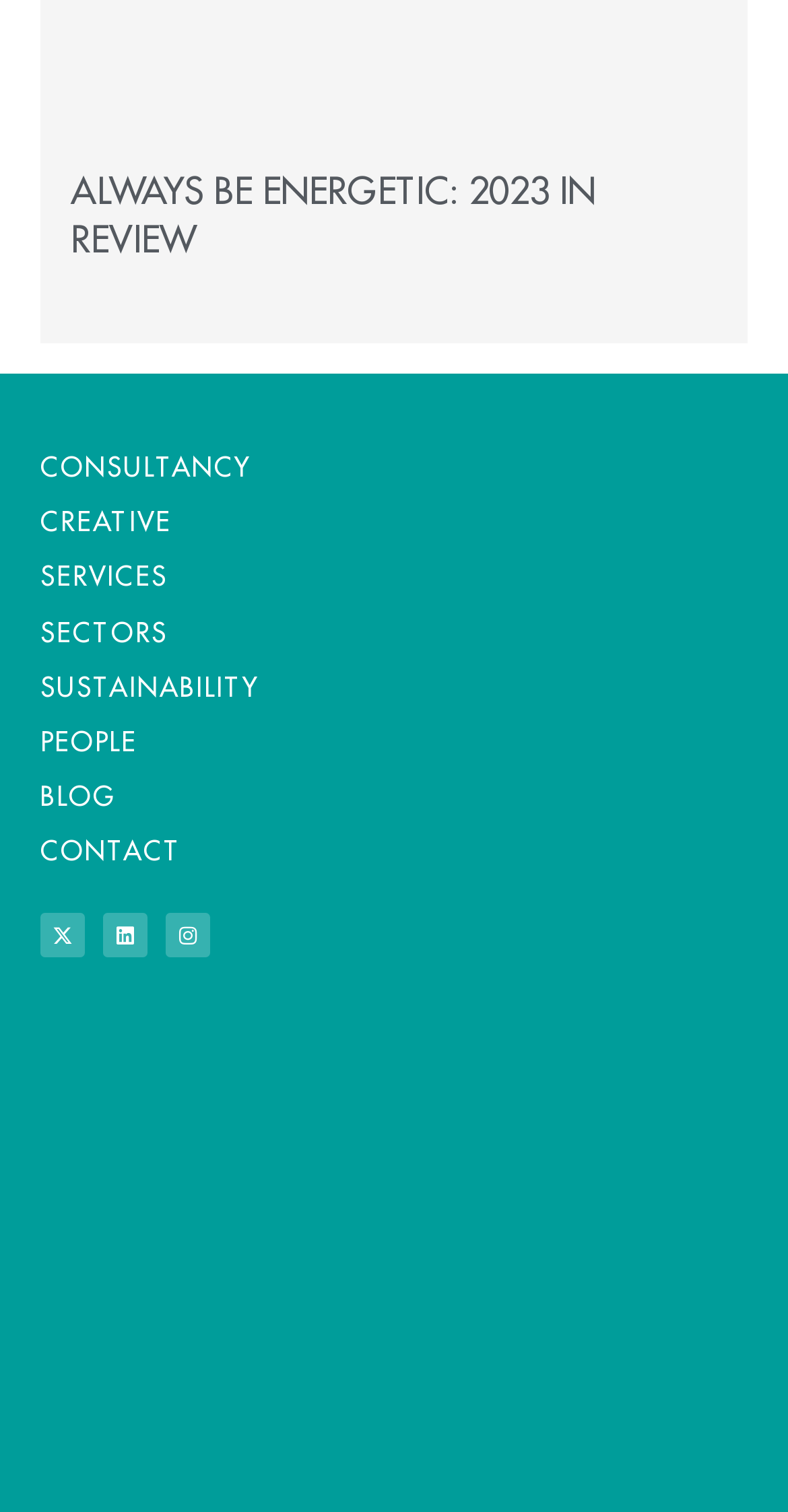Locate the bounding box coordinates of the element to click to perform the following action: 'contact the company'. The coordinates should be given as four float values between 0 and 1, in the form of [left, top, right, bottom].

[0.051, 0.547, 0.347, 0.577]